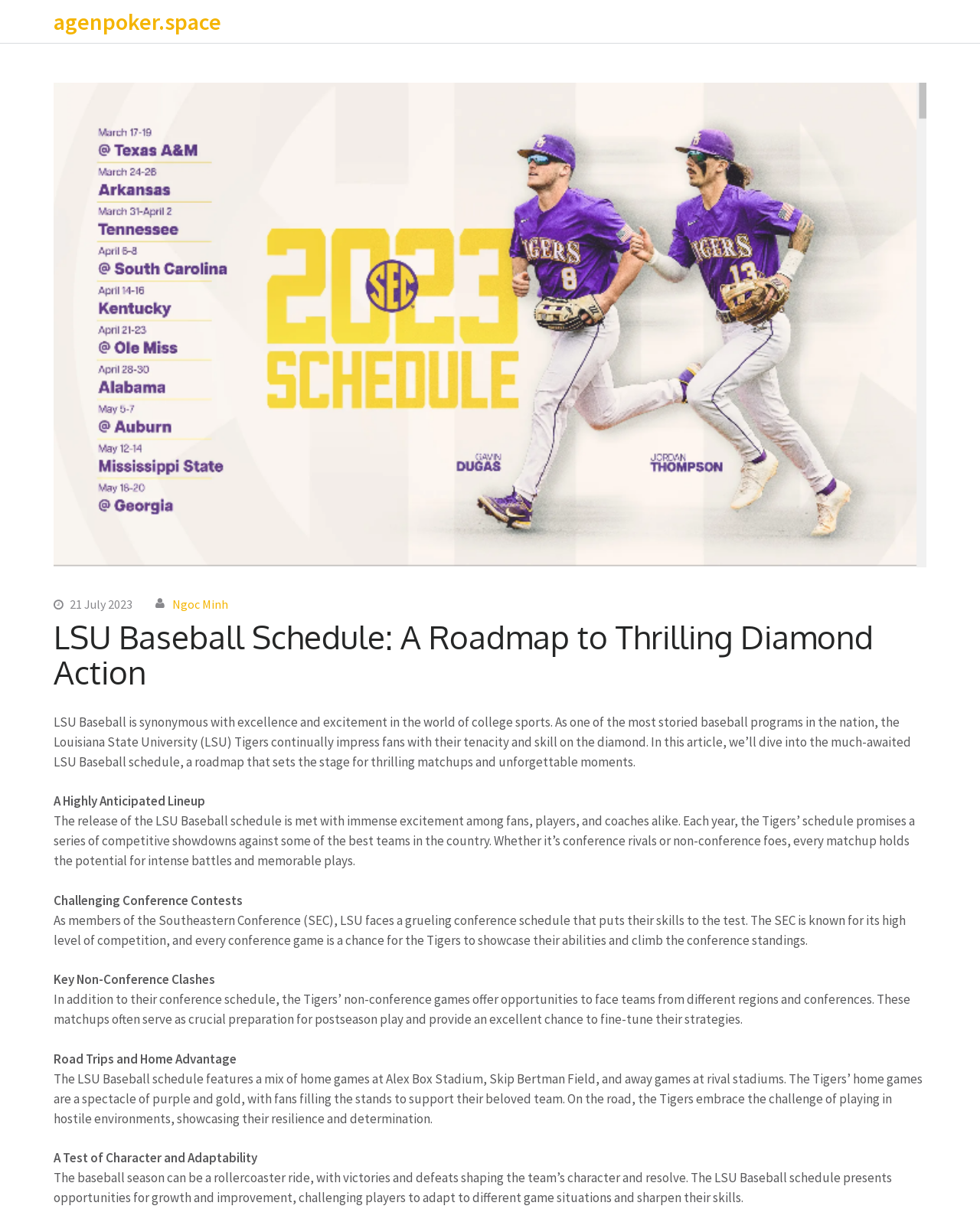What is the name of the university whose baseball schedule is discussed?
Provide a detailed answer to the question using information from the image.

The webpage is about the LSU Baseball schedule, and LSU stands for Louisiana State University, which is mentioned in the text as the university whose baseball program is being discussed.